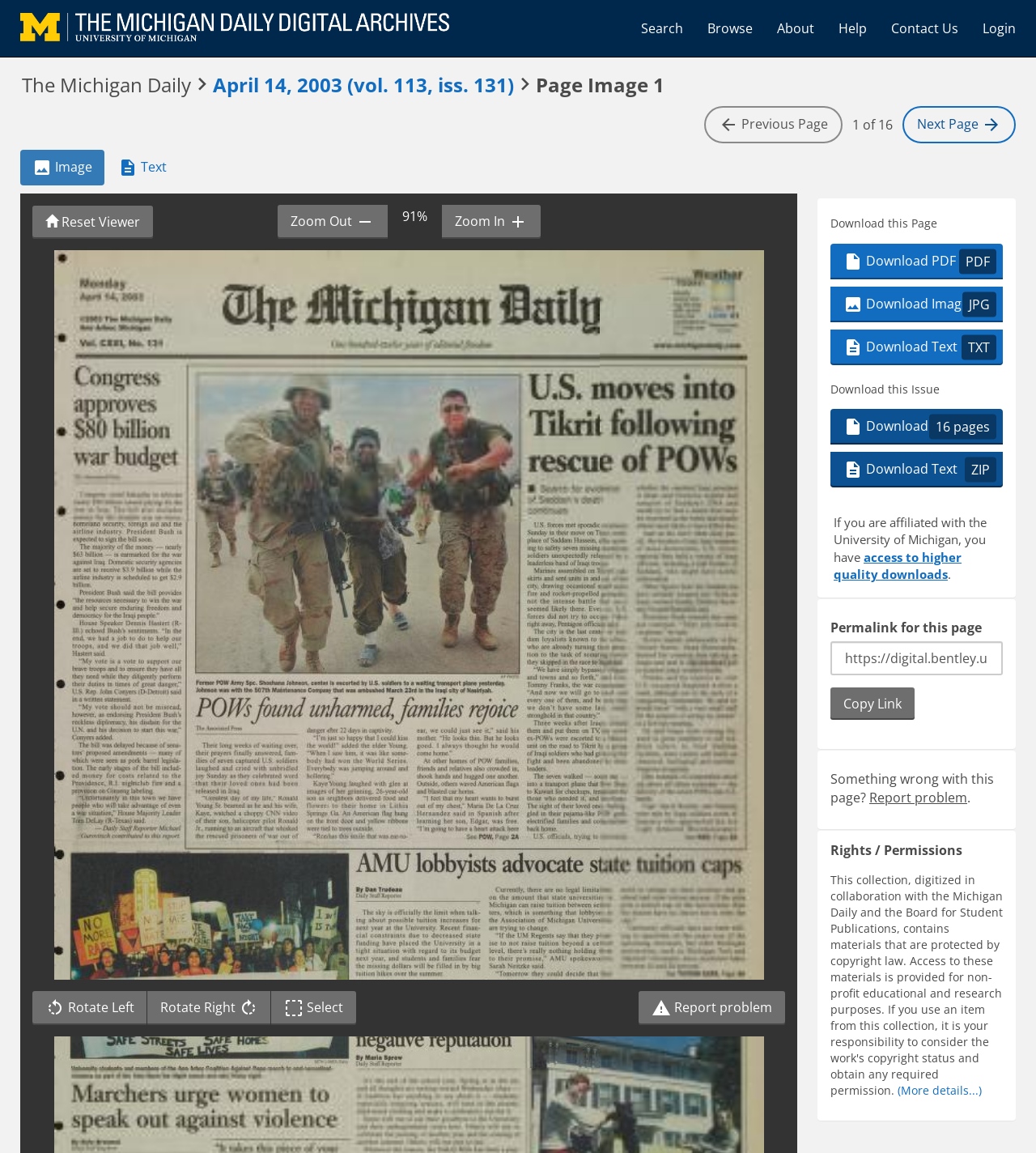Provide a short, one-word or phrase answer to the question below:
What is the zoom level of the image?

91%